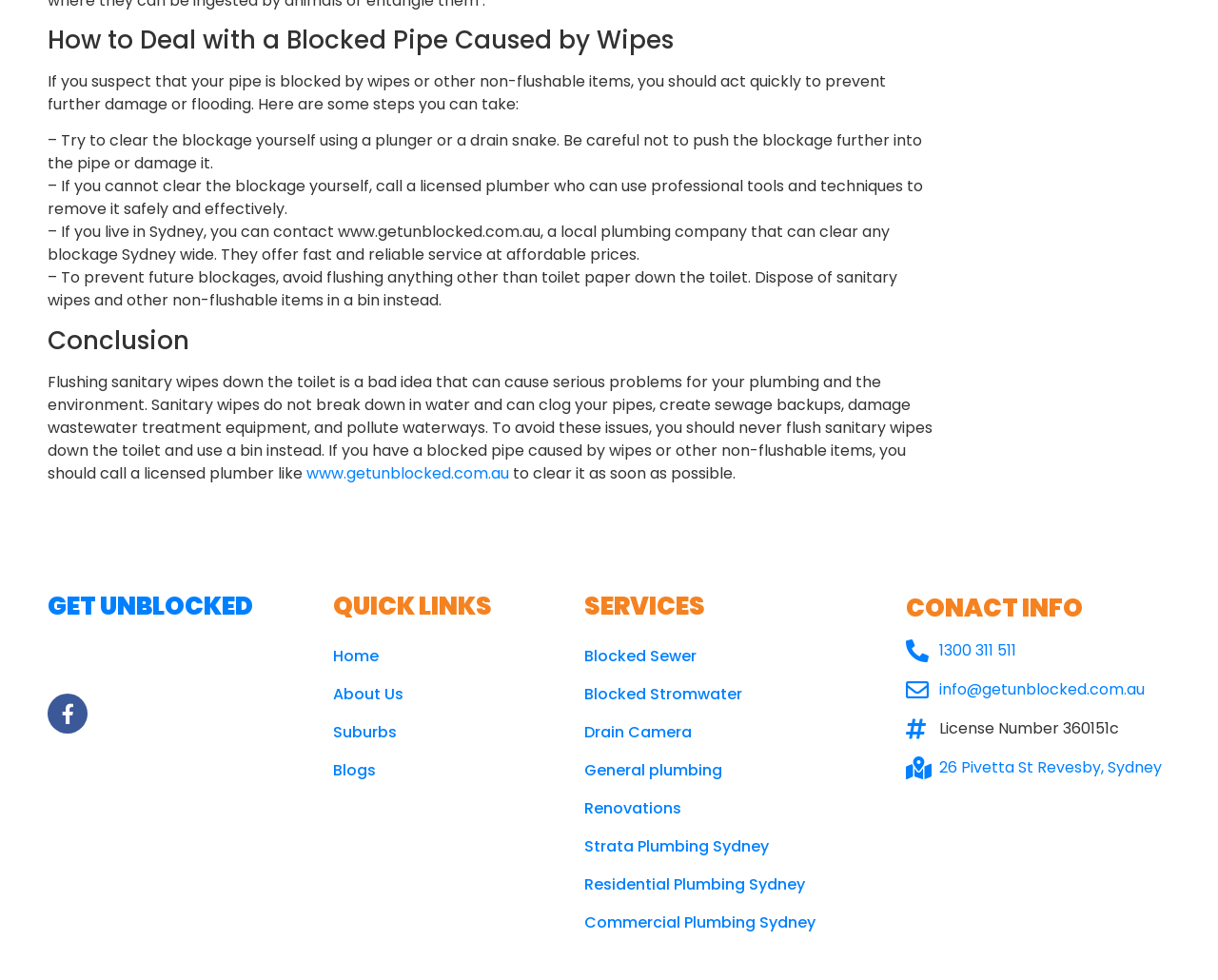Please give a one-word or short phrase response to the following question: 
What is the license number of the plumbing company?

360151c